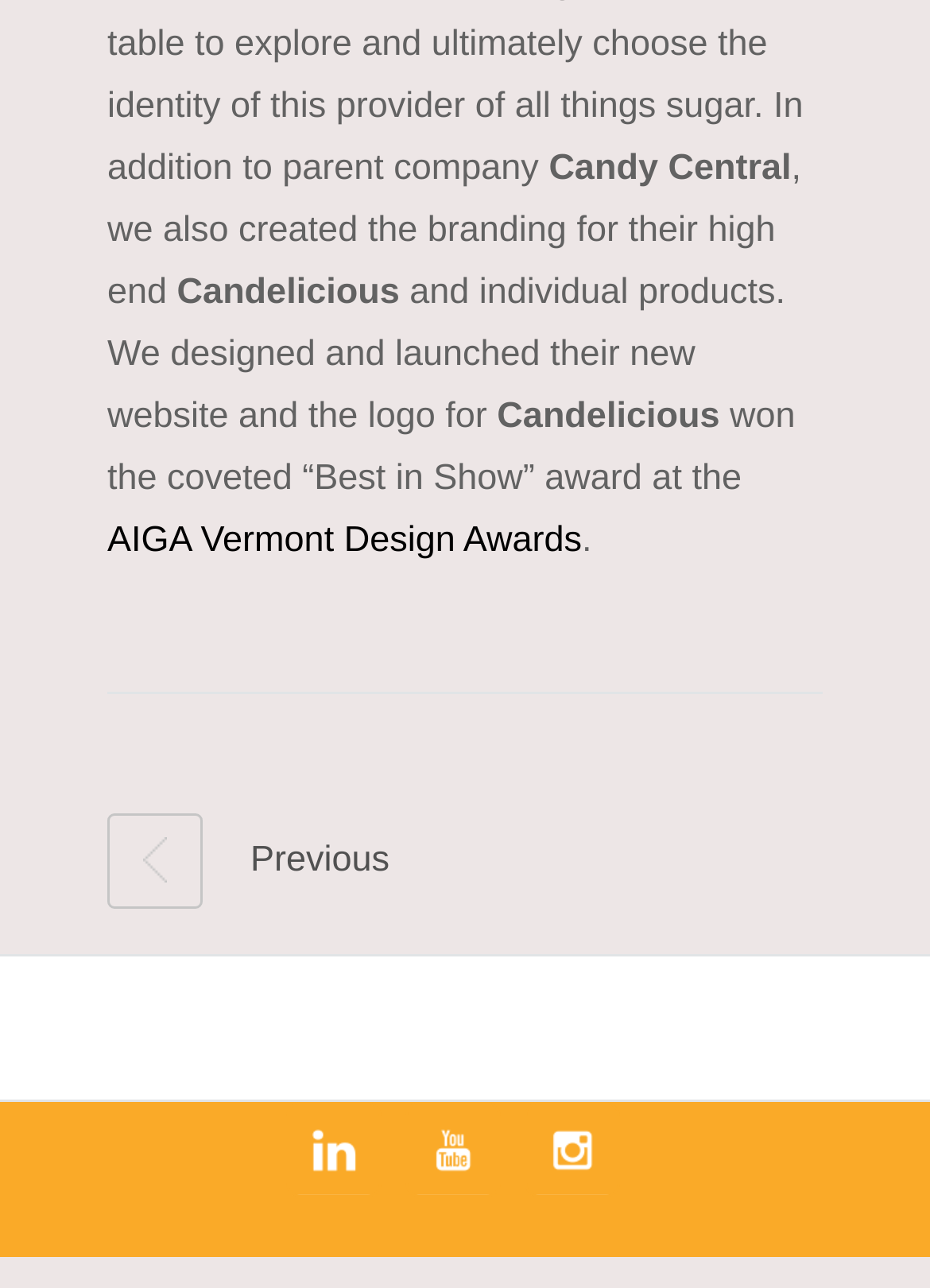What is the name of the company?
Respond with a short answer, either a single word or a phrase, based on the image.

Candy Central